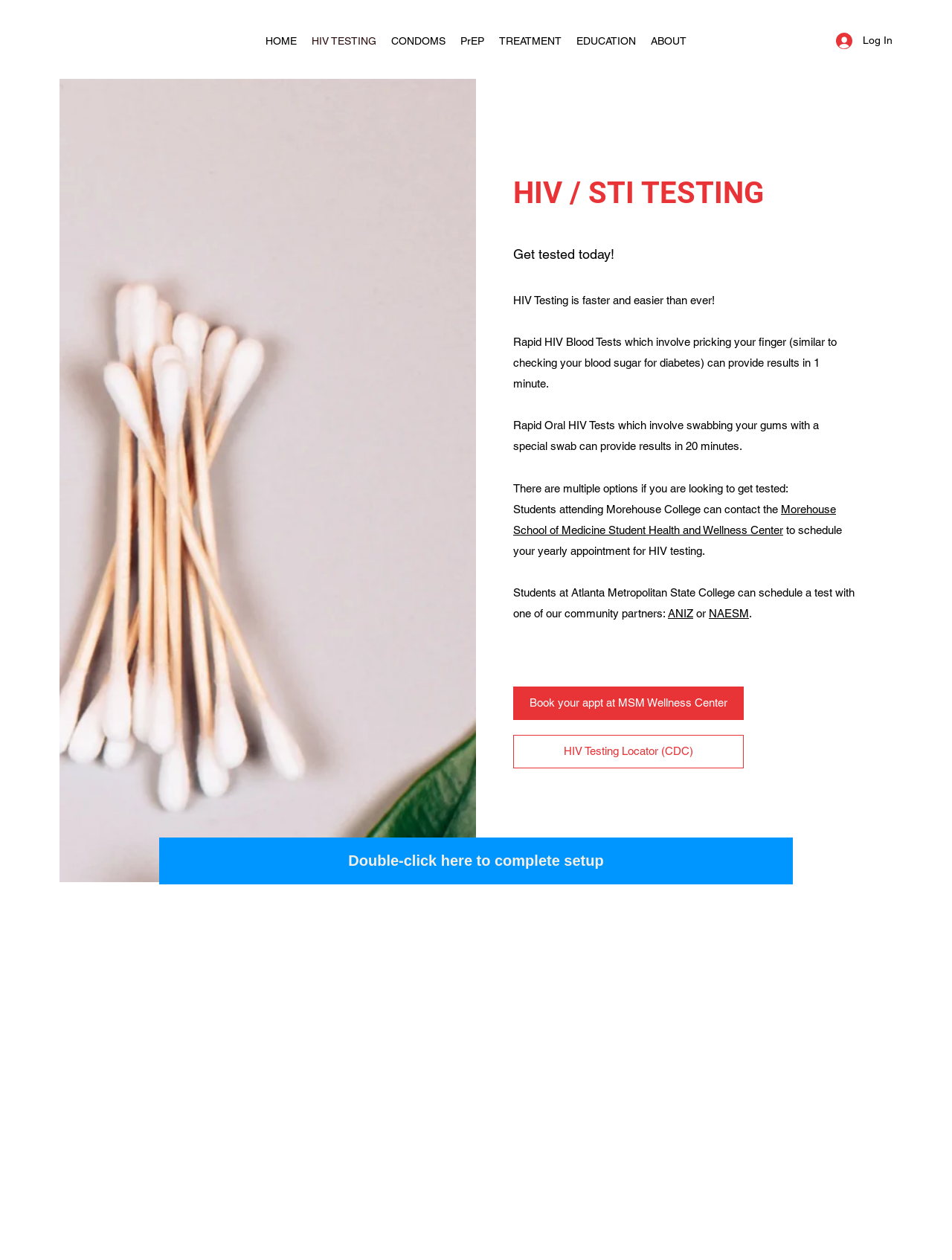Give a one-word or short phrase answer to the question: 
What is the purpose of the rapid HIV blood test?

Provide results in 1 minute